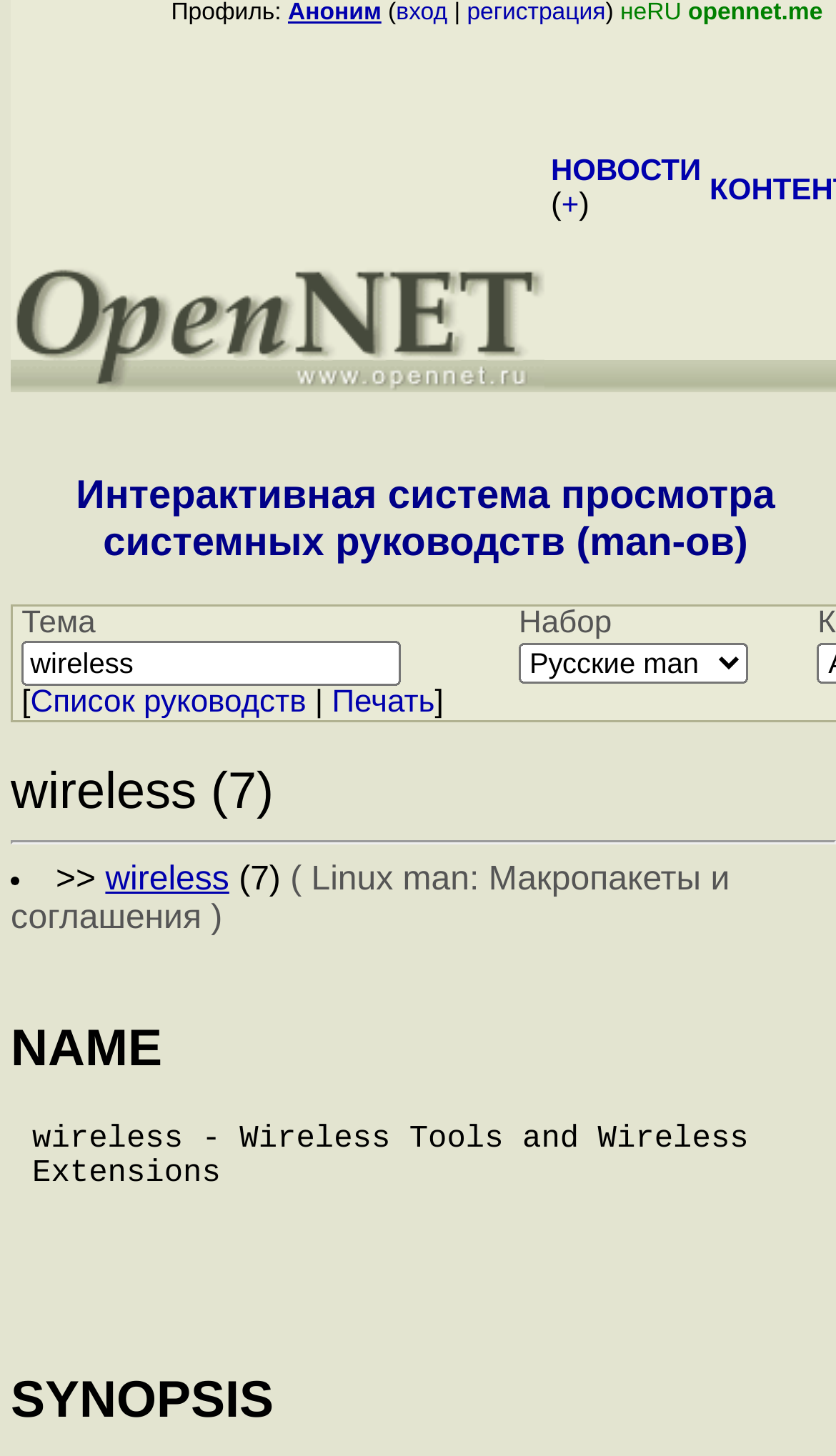Pinpoint the bounding box coordinates of the element to be clicked to execute the instruction: "View profile".

[0.205, 0.0, 0.344, 0.018]